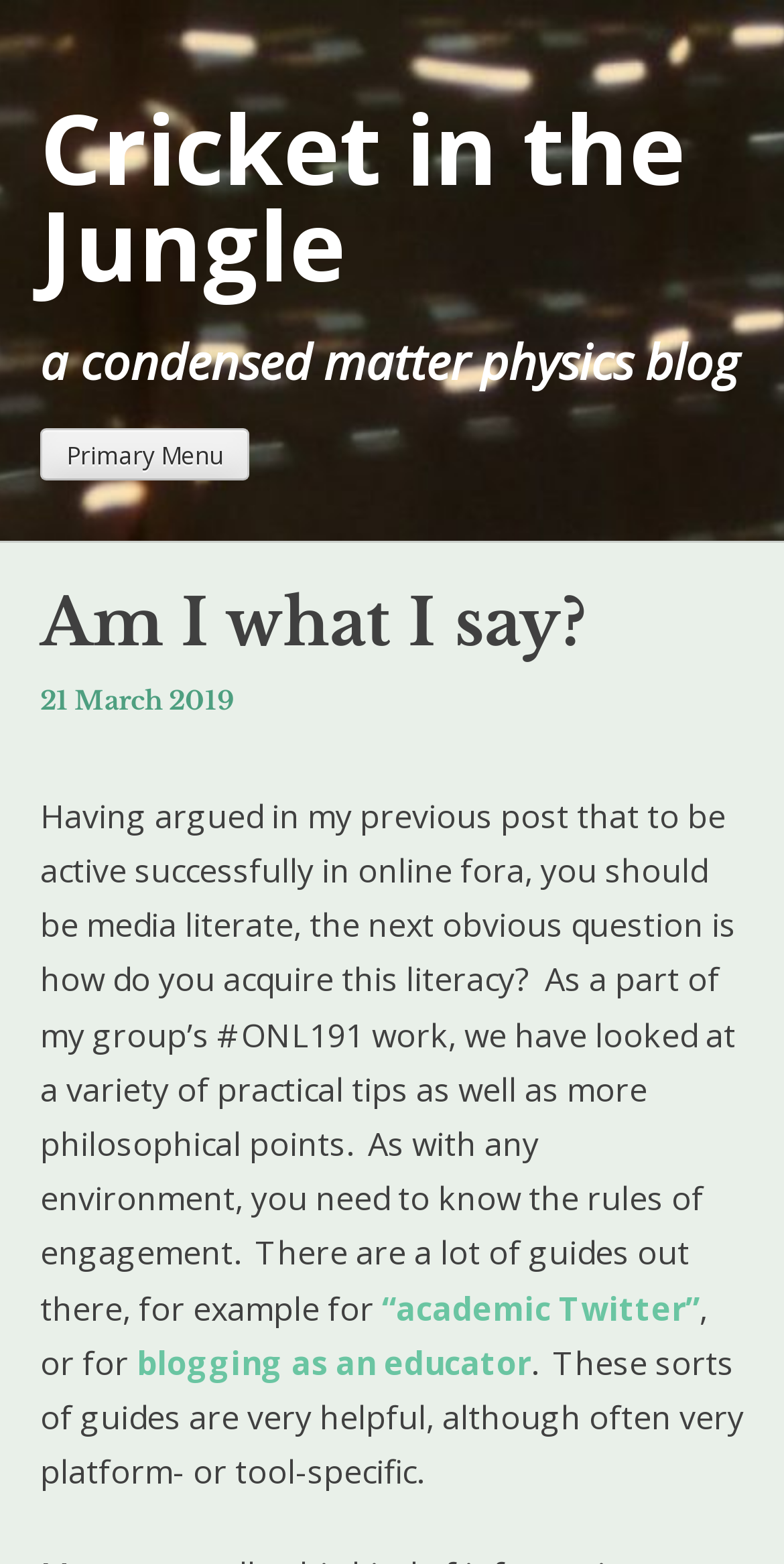Please give a one-word or short phrase response to the following question: 
What is the topic of the blog?

condensed matter physics